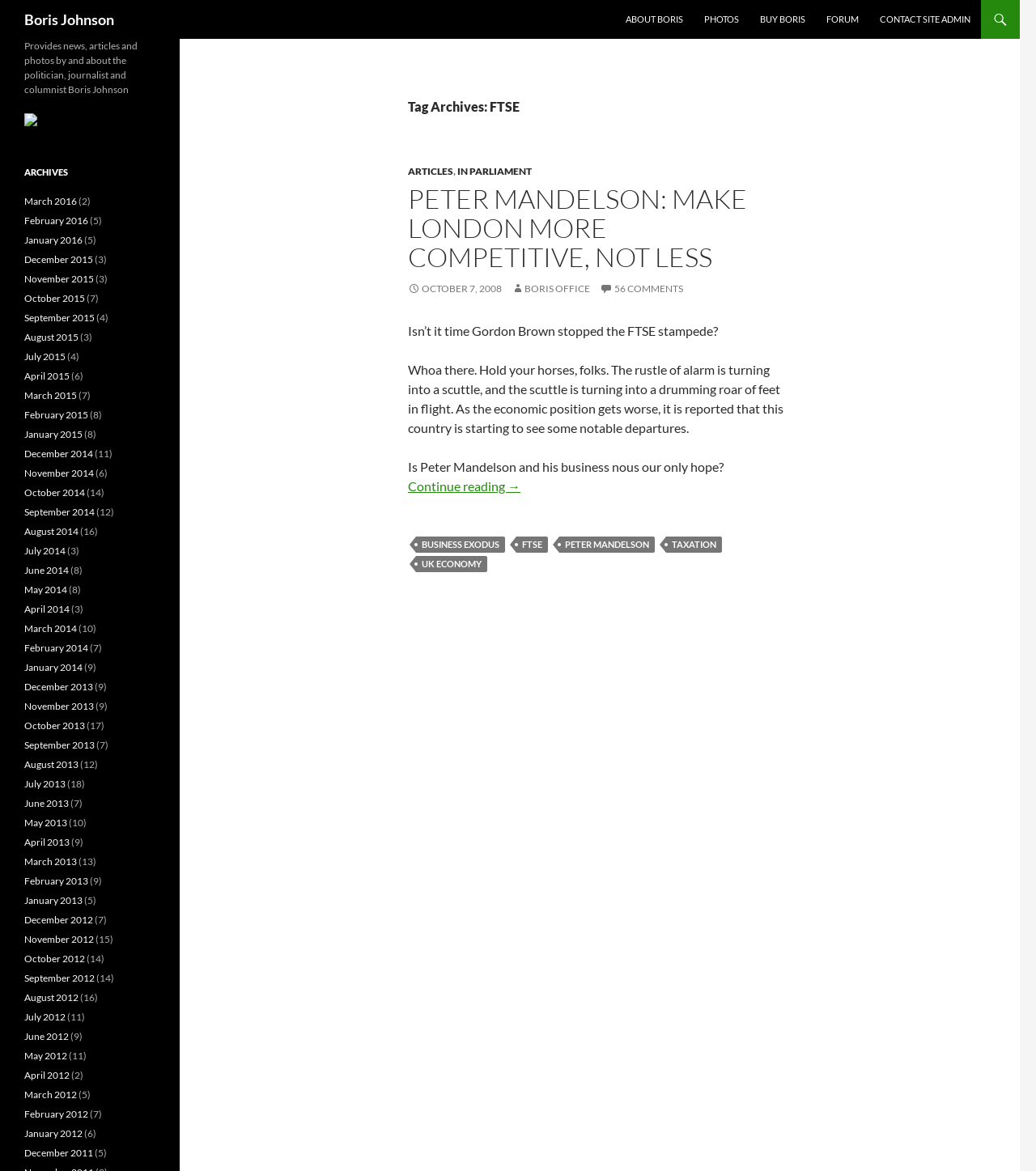Specify the bounding box coordinates of the region I need to click to perform the following instruction: "Search Clarke Willmott". The coordinates must be four float numbers in the range of 0 to 1, i.e., [left, top, right, bottom].

None